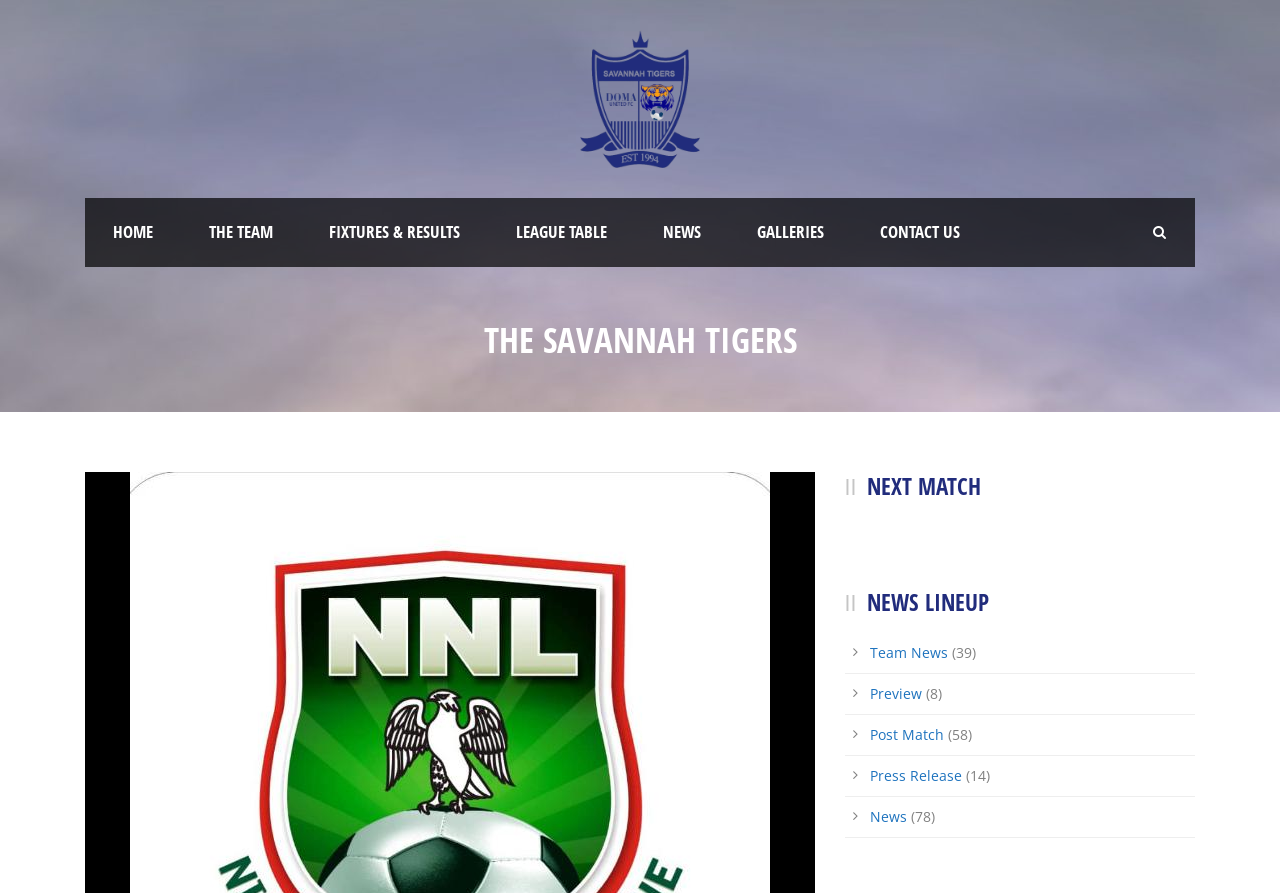Determine the bounding box coordinates of the clickable region to follow the instruction: "check next match".

[0.66, 0.529, 0.769, 0.563]